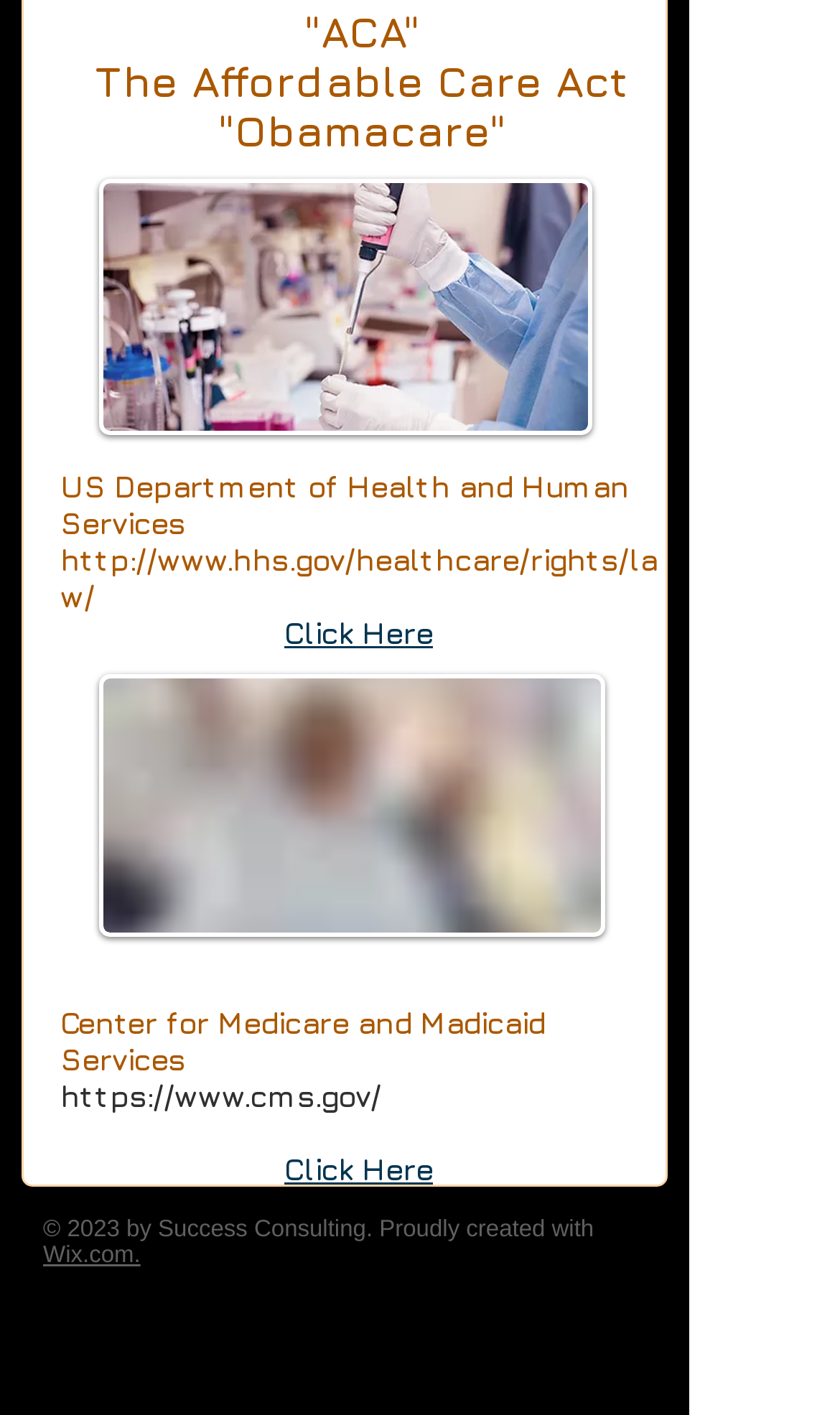Can you give a comprehensive explanation to the question given the content of the image?
What is the name of the department?

The answer can be found in the heading element with the text 'US Department of Health and Human Services' which is a link. This element is a child of the root element and has a bounding box with coordinates [0.072, 0.33, 0.79, 0.381].